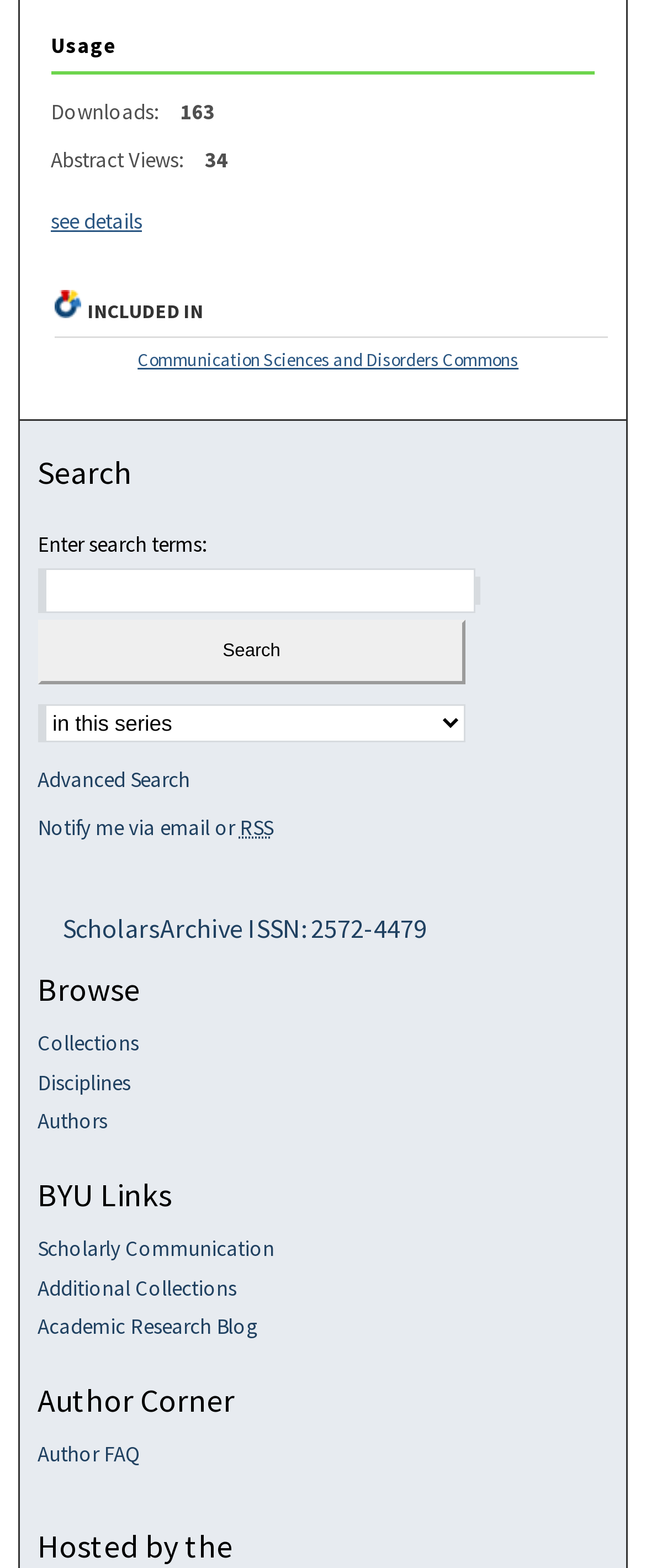Predict the bounding box of the UI element based on this description: "Disciplines".

[0.058, 0.682, 0.942, 0.699]